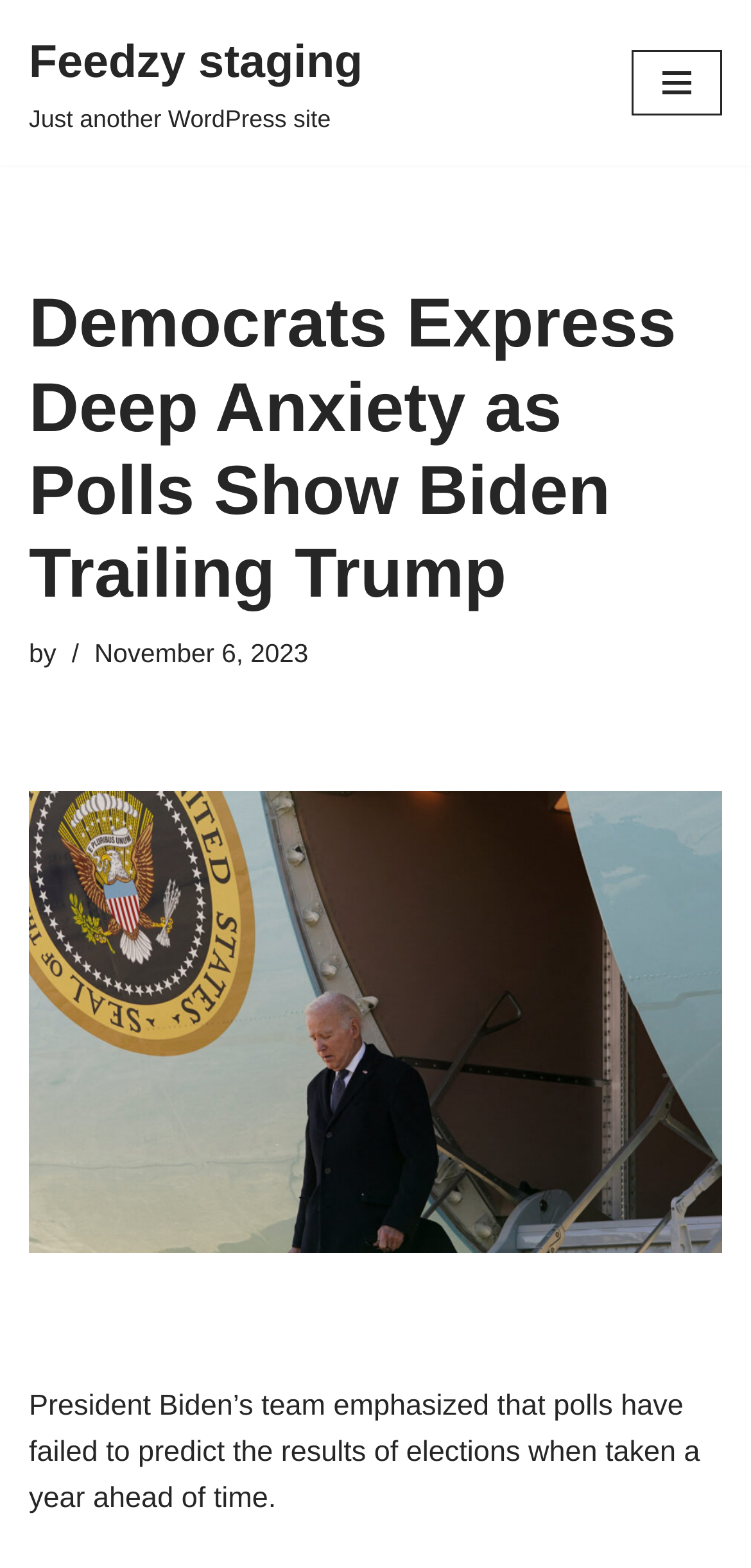Determine the bounding box of the UI component based on this description: "Skip to content". The bounding box coordinates should be four float values between 0 and 1, i.e., [left, top, right, bottom].

[0.0, 0.039, 0.077, 0.064]